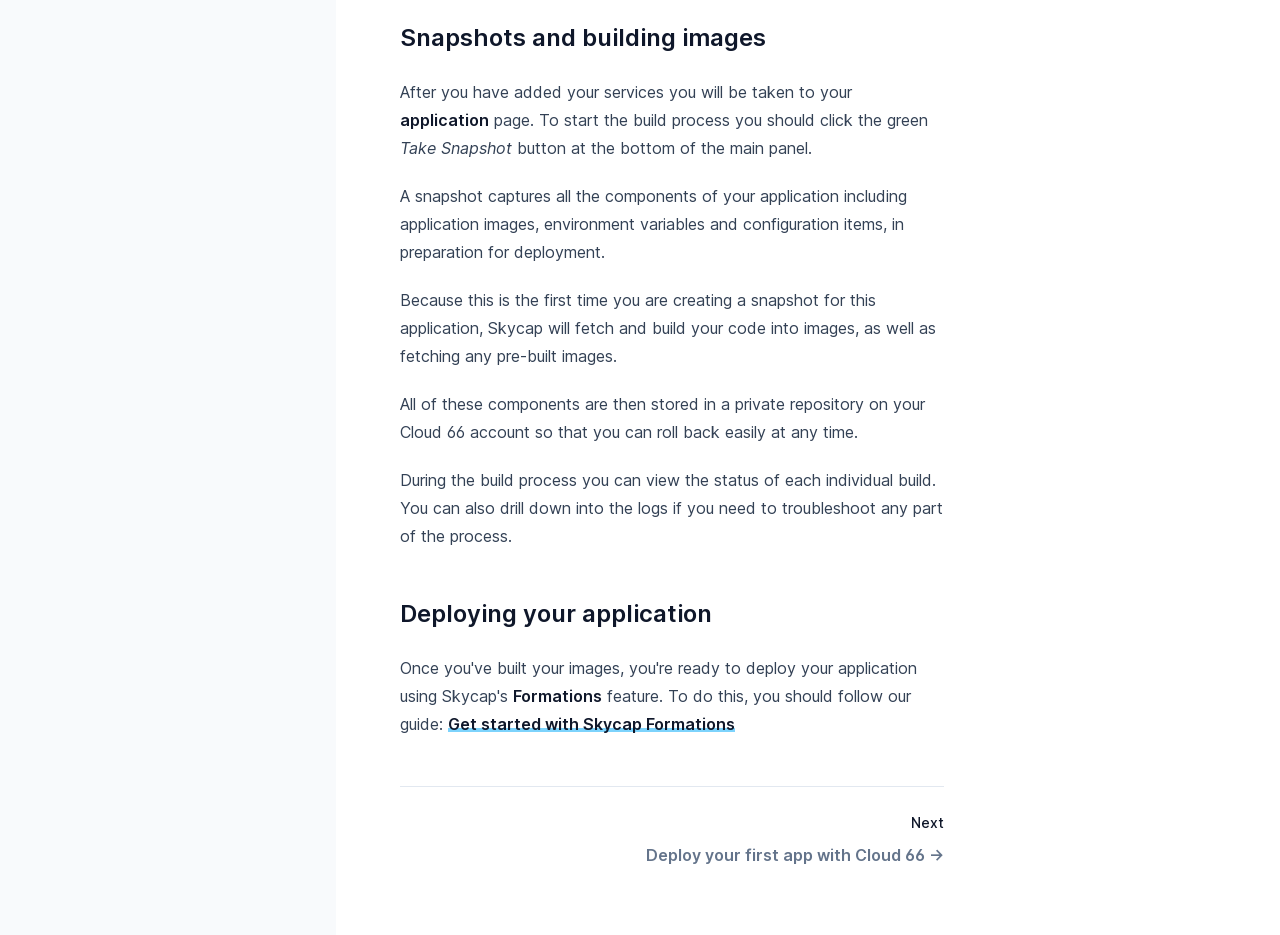Answer briefly with one word or phrase:
What can be viewed during the build process?

Status of each build